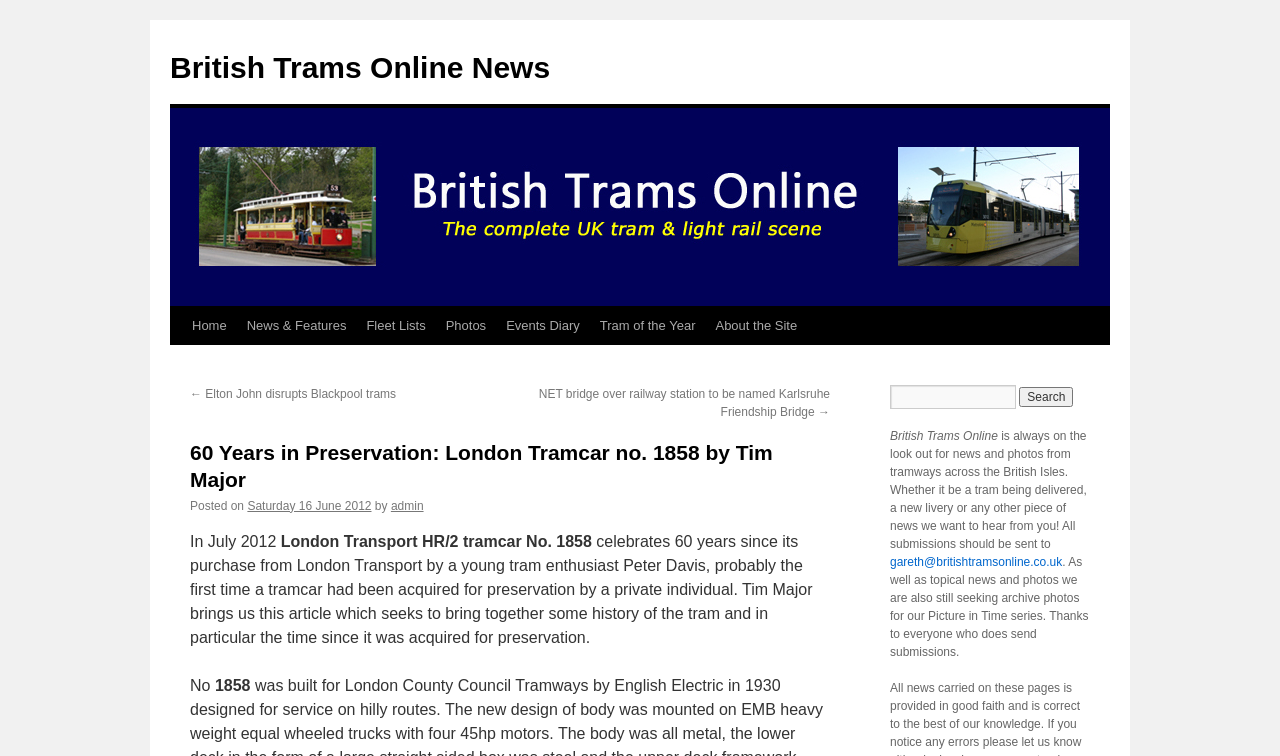Specify the bounding box coordinates of the area that needs to be clicked to achieve the following instruction: "Go to News page".

None